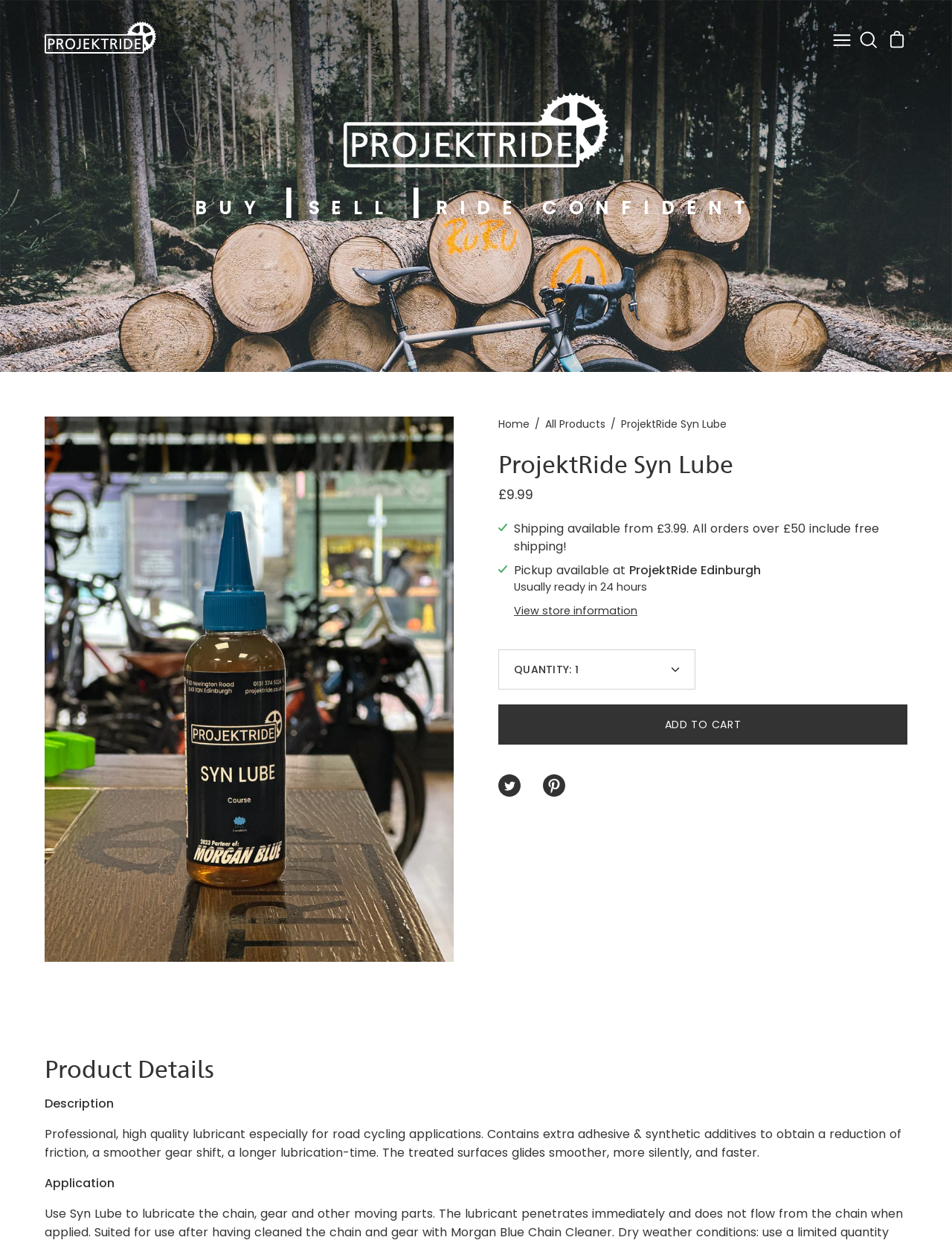Provide a thorough description of the webpage's content and layout.

The webpage is about a product called ProjektRide Syn Lube, a high-quality lubricant for road cycling applications. At the top left corner, there is a ProjektRide logo, and next to it, a navigation menu button. On the top right corner, there are links to search, open cart, and a header image that spans the entire width of the page.

Below the header image, there are three links: "BUY", "SELL", and "RIDE CONFIDENT". Underneath these links, there is a large image of the ProjektRide Syn Lube product. To the right of the image, there are links to "Home" and "All Products", separated by a slash.

The product name "ProjektRide Syn Lube" is displayed as a heading, followed by the price "£9.99". Below the price, there is information about shipping, including the cost and availability of free shipping for orders over £50. There is also information about pickup availability at ProjektRide Edinburgh, with a note that orders are usually ready in 24 hours.

Underneath the shipping information, there are buttons to adjust the quantity of the product, and an "ADD TO CART" button. There are also links to share the product on Twitter and Pinterest.

Further down the page, there is a horizontal separator, followed by a heading "Product Details". Below this heading, there is a description of the product, which explains its features and benefits, including its ability to reduce friction, provide a smoother gear shift, and last longer.